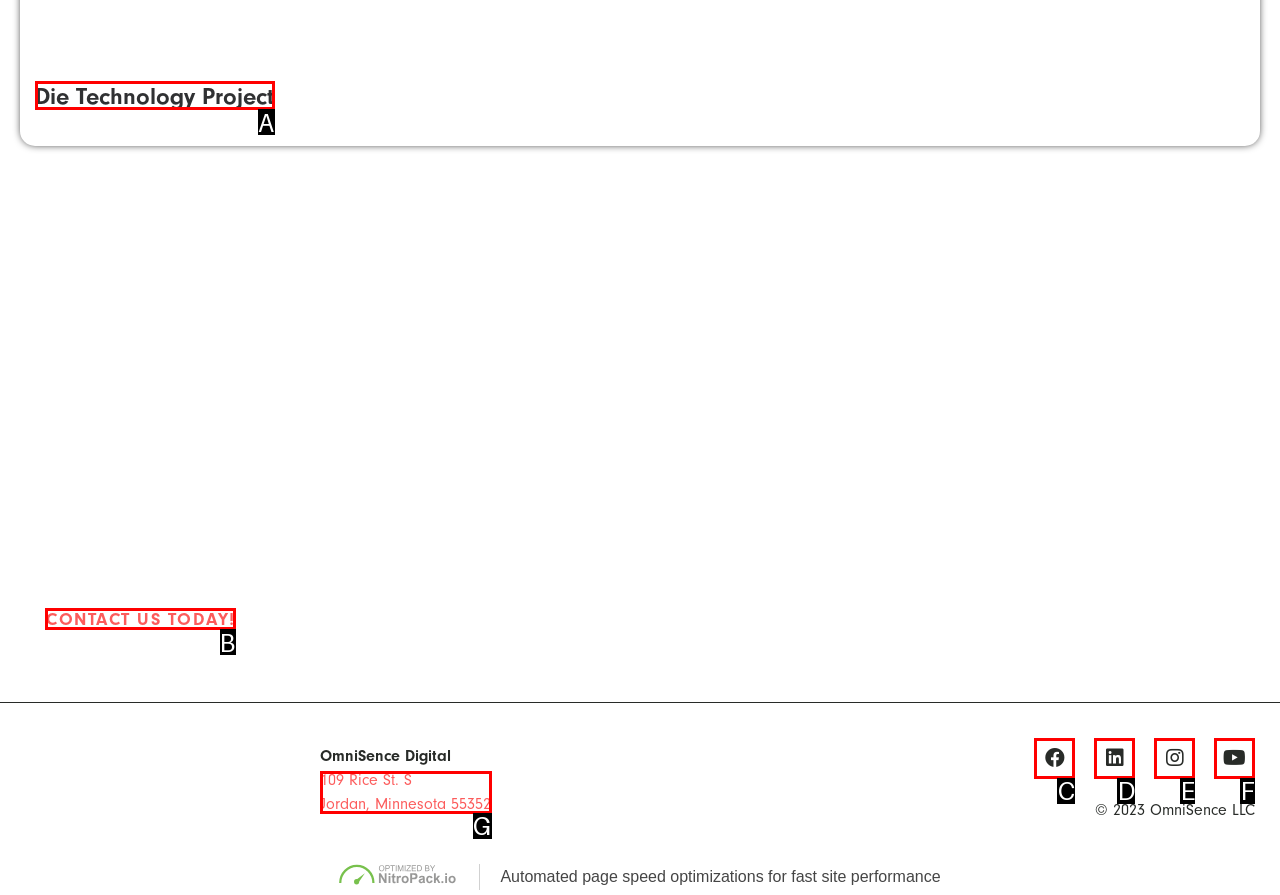Given the description: title="Share on Twitter", pick the option that matches best and answer with the corresponding letter directly.

None